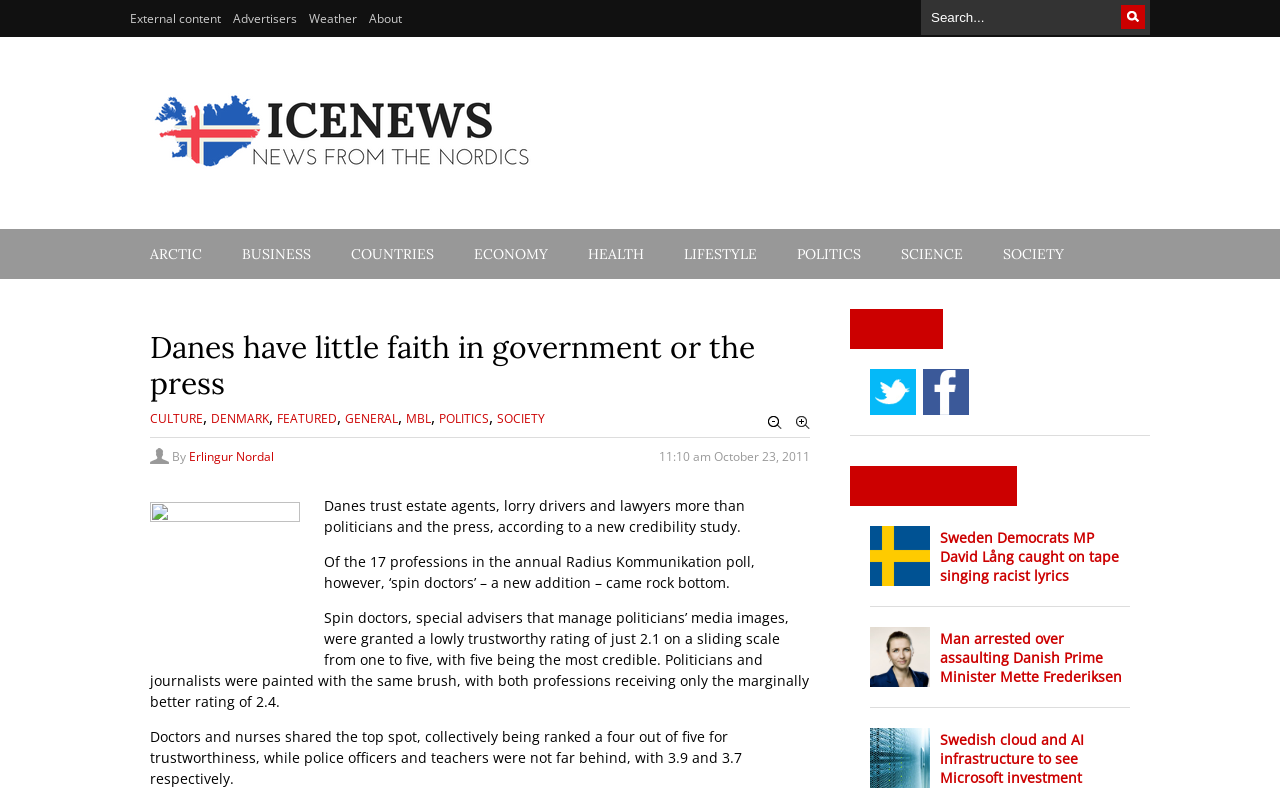Please locate the UI element described by "VidExplo Review" and provide its bounding box coordinates.

None